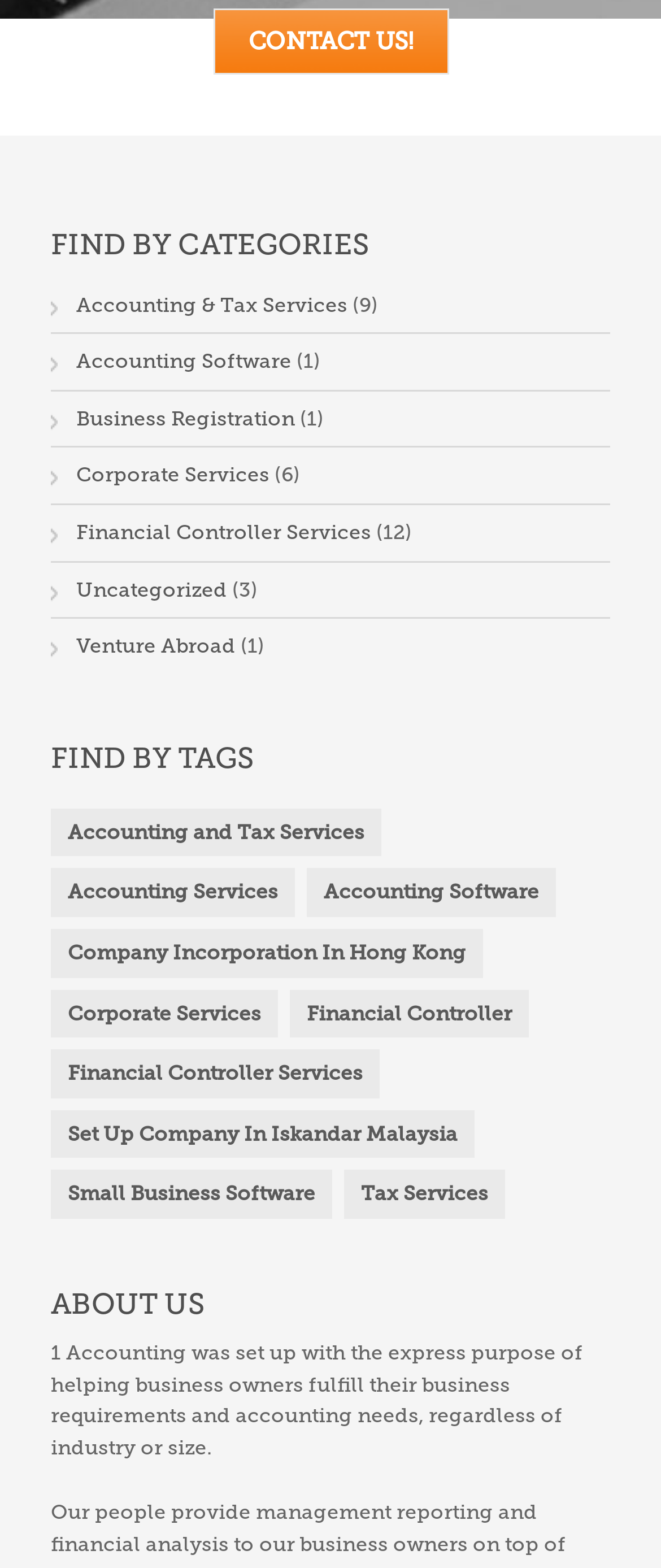Respond with a single word or phrase for the following question: 
How many items are in the 'Financial Controller Services' category?

11